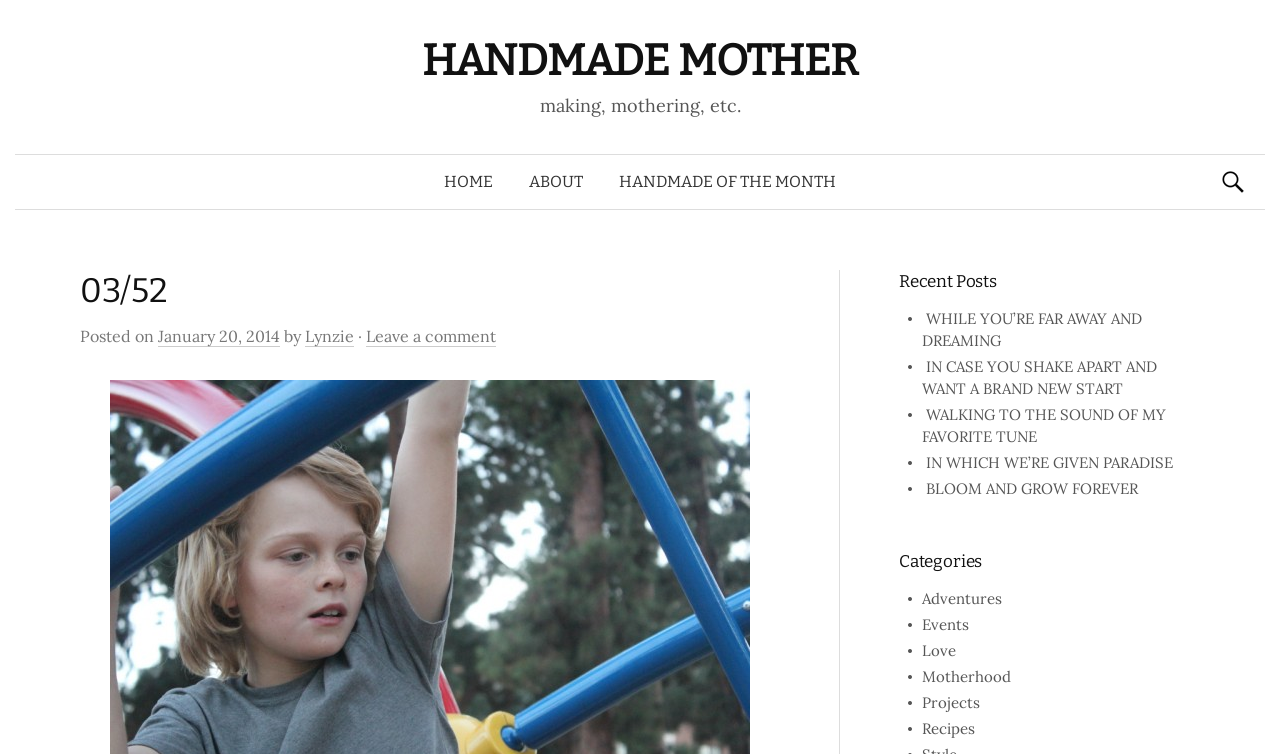Find the bounding box coordinates for the HTML element specified by: "HANDMADE MOTHER".

[0.33, 0.046, 0.67, 0.114]